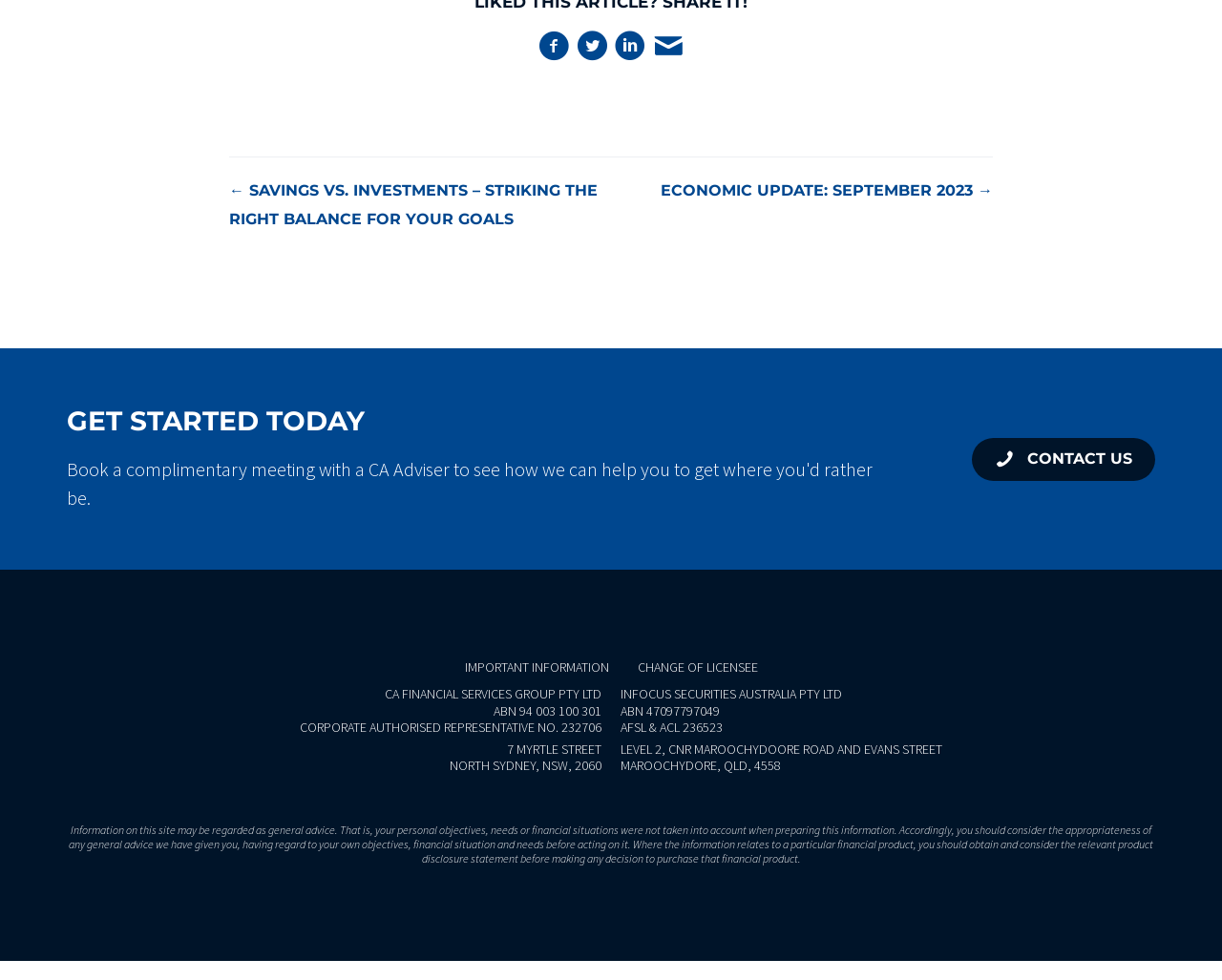Find the bounding box coordinates for the HTML element specified by: "Change of Licensee".

[0.514, 0.664, 0.628, 0.688]